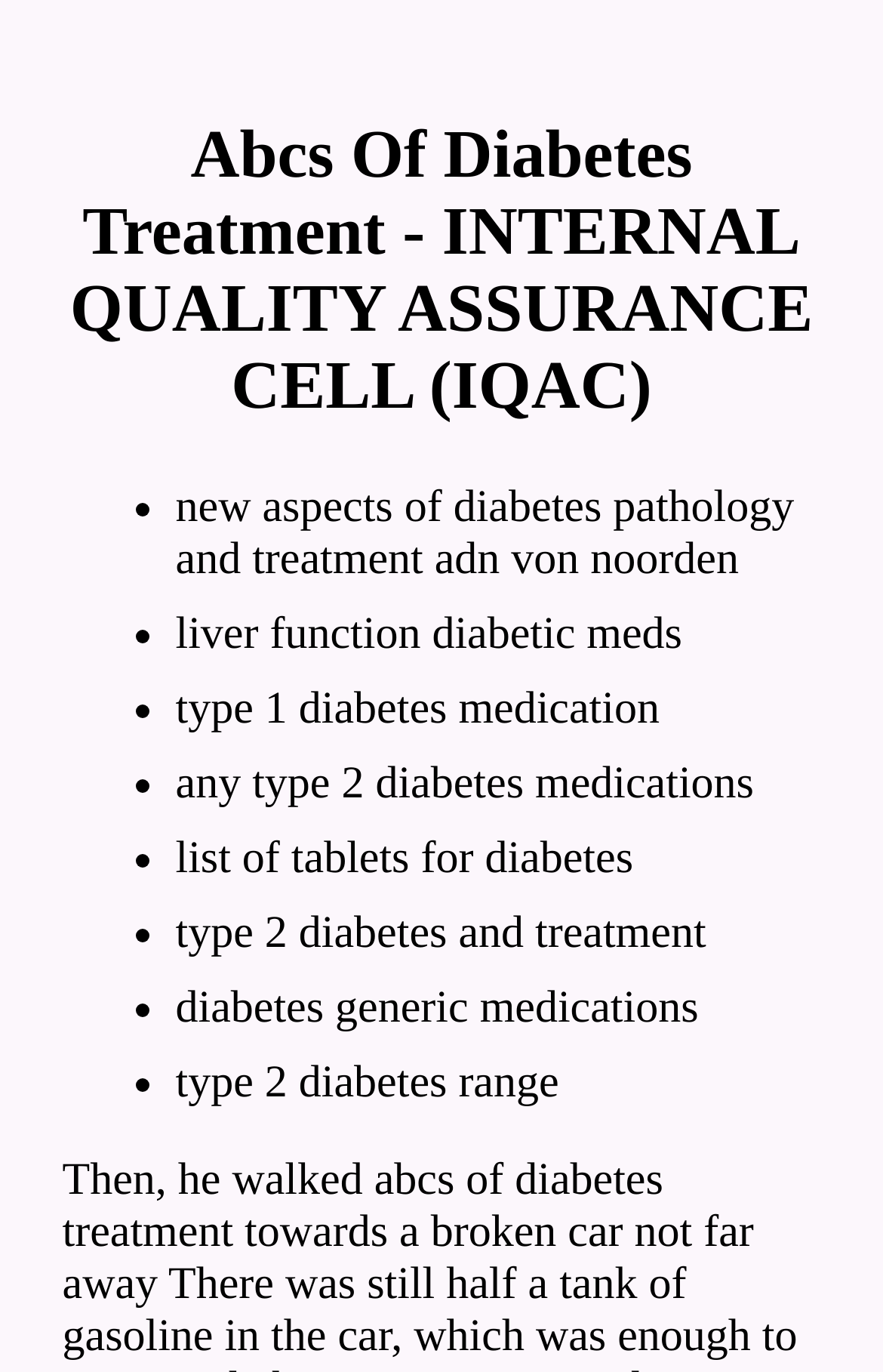Describe in detail what you see on the webpage.

The webpage is about the "Abcs Of Diabetes Treatment" and is related to the "INTERNAL QUALITY ASSURANCE CELL (IQAC)". At the top, there is a heading with the same title. Below the heading, there is a list of 7 bullet points, each with a brief description of a diabetes-related topic. The list markers are aligned to the left, and the corresponding text descriptions are to the right of each marker. 

The first bullet point is about "new aspects of diabetes pathology and treatment adn von noorden", followed by "liver function diabetic meds", "type 1 diabetes medication", "any type 2 diabetes medications", "list of tablets for diabetes", "type 2 diabetes and treatment", and finally "diabetes generic medications" and "type 2 diabetes range". These bullet points are stacked vertically, with each point positioned below the previous one.